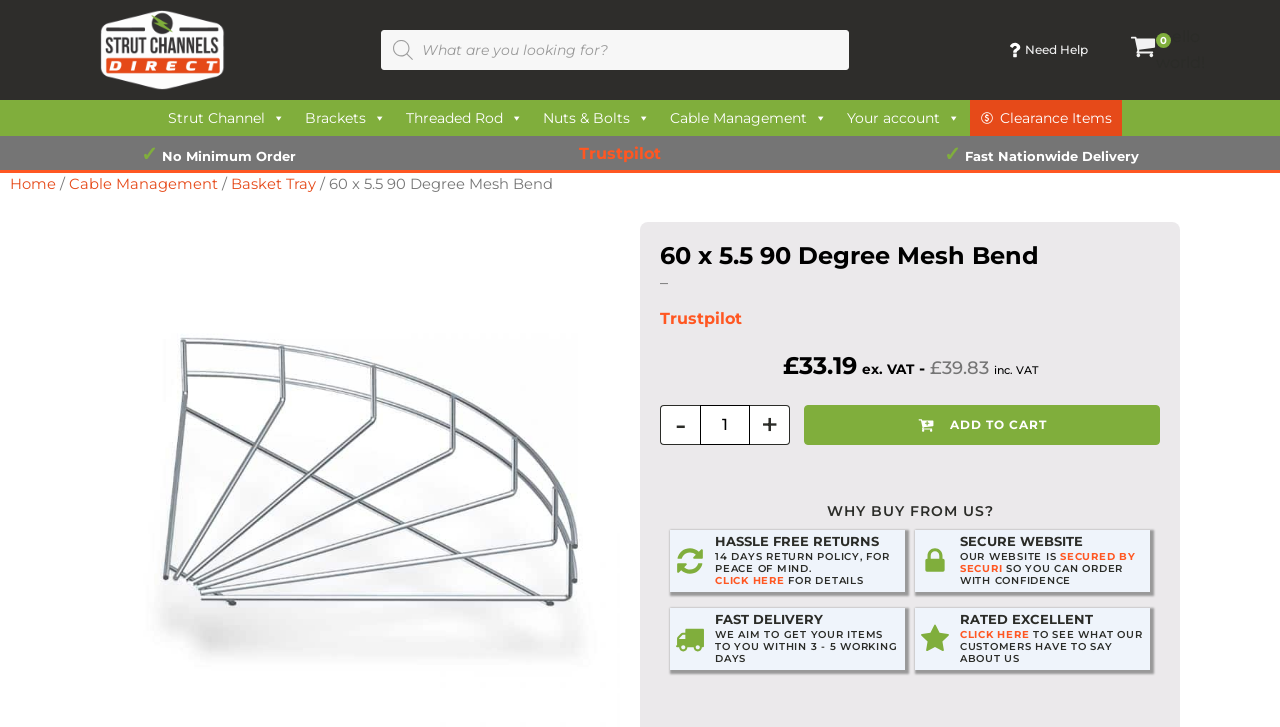Point out the bounding box coordinates of the section to click in order to follow this instruction: "Search for products".

[0.298, 0.041, 0.663, 0.096]